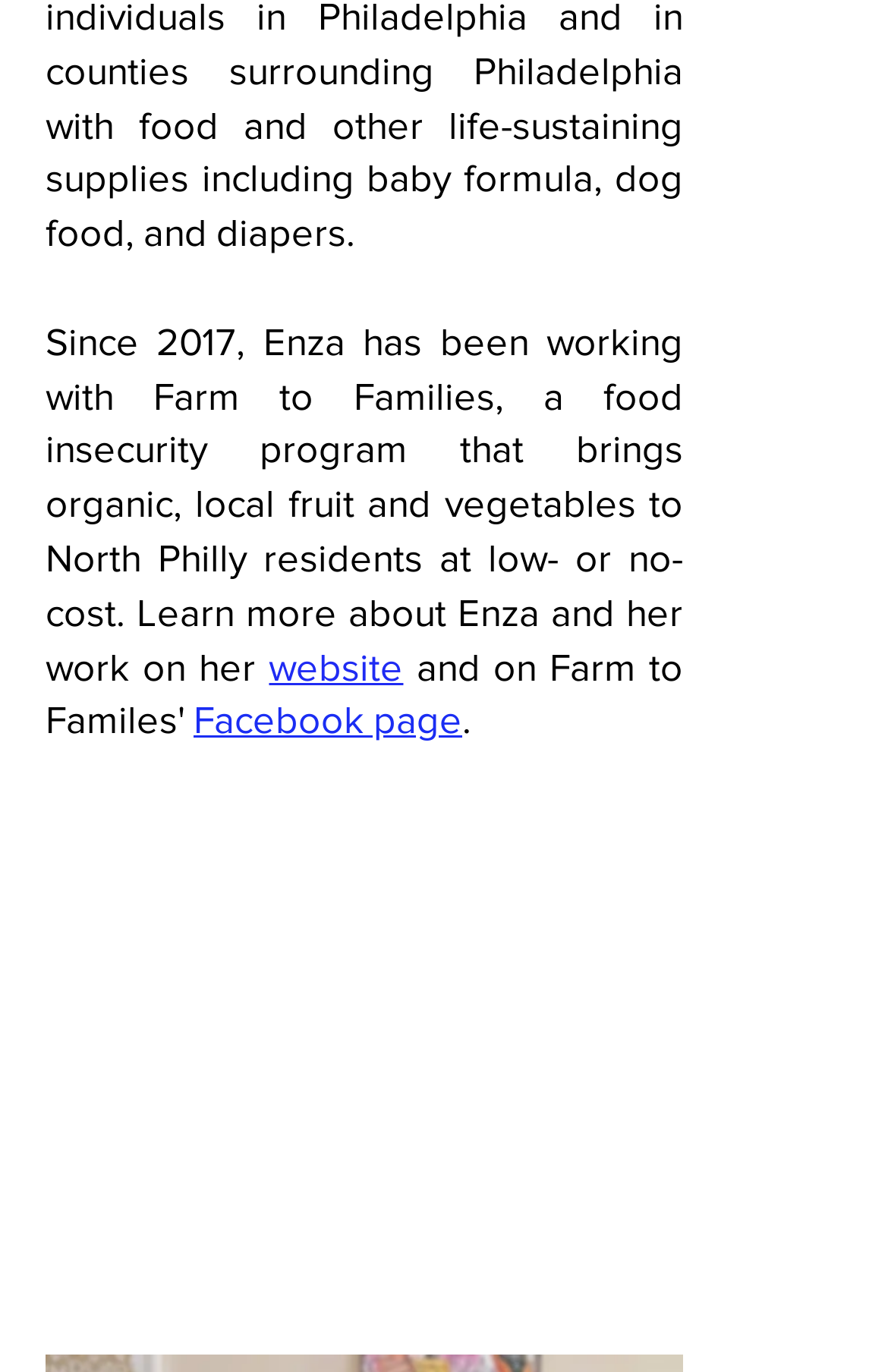Identify the bounding box coordinates for the UI element described as: "Facebook page".

[0.218, 0.508, 0.521, 0.54]